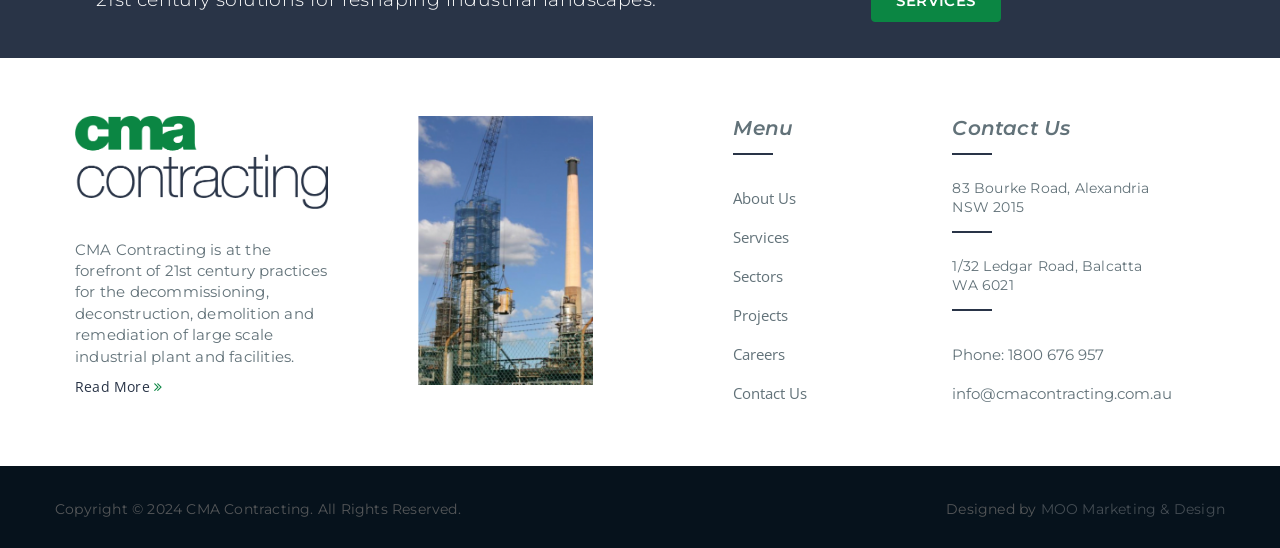Please identify the bounding box coordinates of the region to click in order to complete the task: "Contact CMA Contracting via email". The coordinates must be four float numbers between 0 and 1, specified as [left, top, right, bottom].

[0.744, 0.694, 0.916, 0.728]